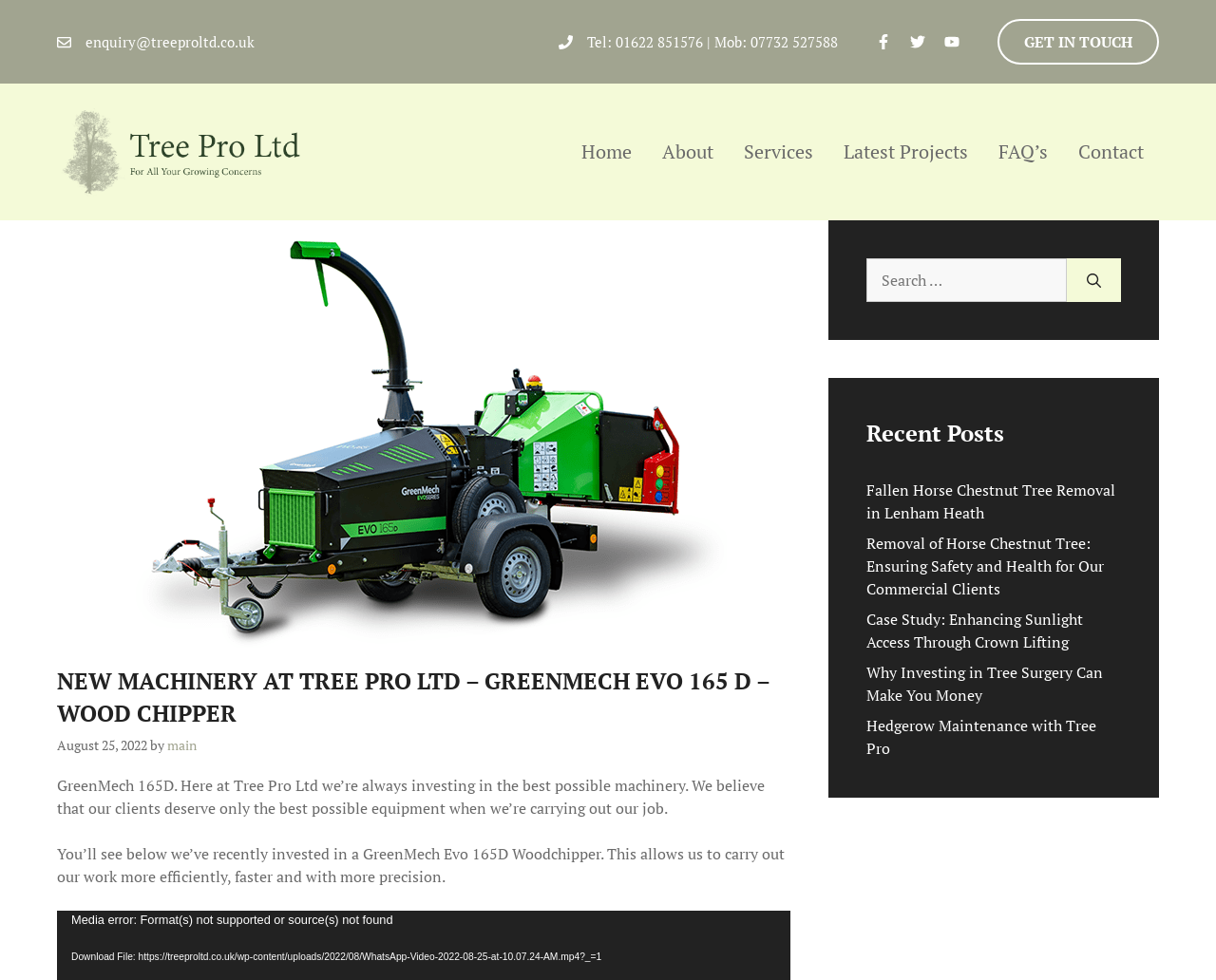Please locate the bounding box coordinates of the element's region that needs to be clicked to follow the instruction: "Watch the video". The bounding box coordinates should be provided as four float numbers between 0 and 1, i.e., [left, top, right, bottom].

[0.046, 0.929, 0.081, 0.974]